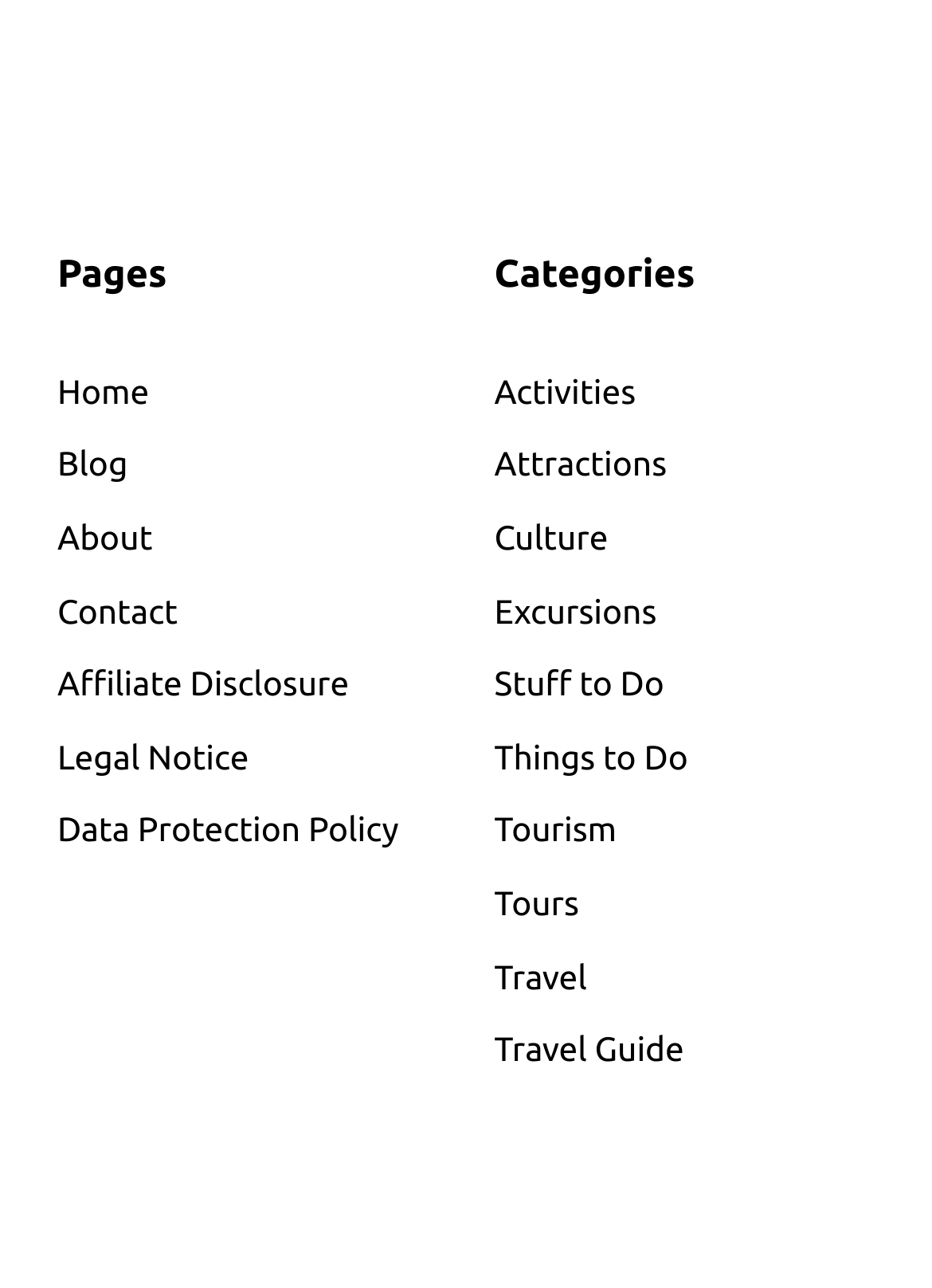How many navigation links are in the header?
Respond to the question with a single word or phrase according to the image.

7